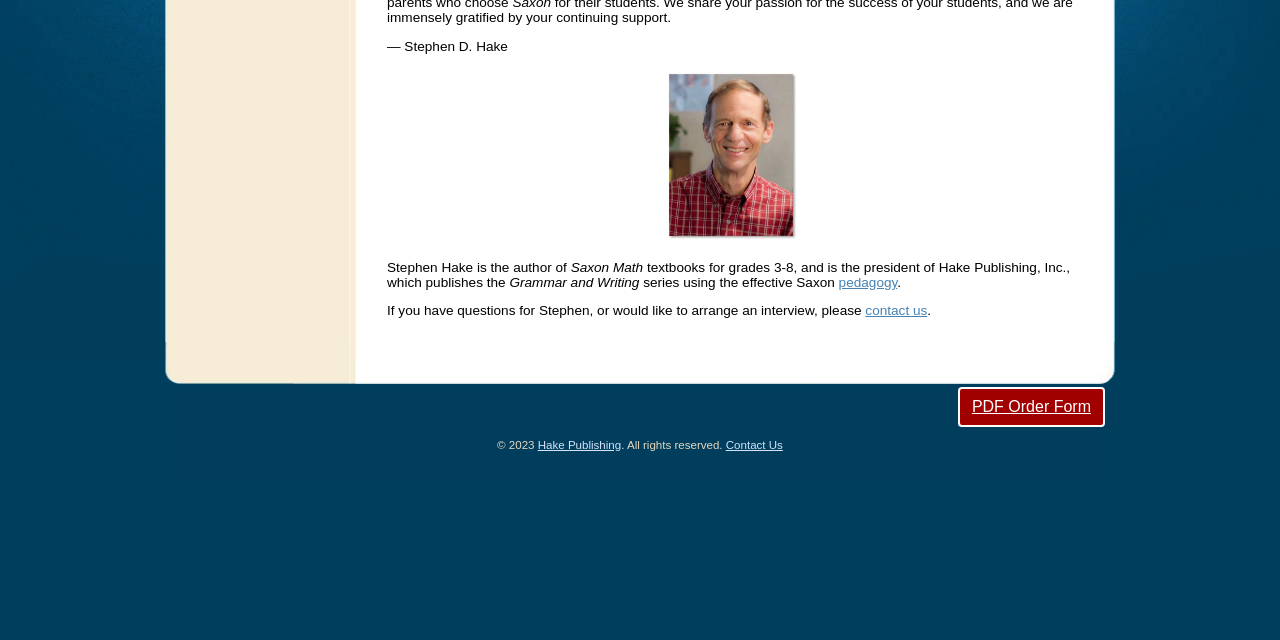Based on the provided description, "pedagogy", find the bounding box of the corresponding UI element in the screenshot.

[0.655, 0.429, 0.701, 0.453]